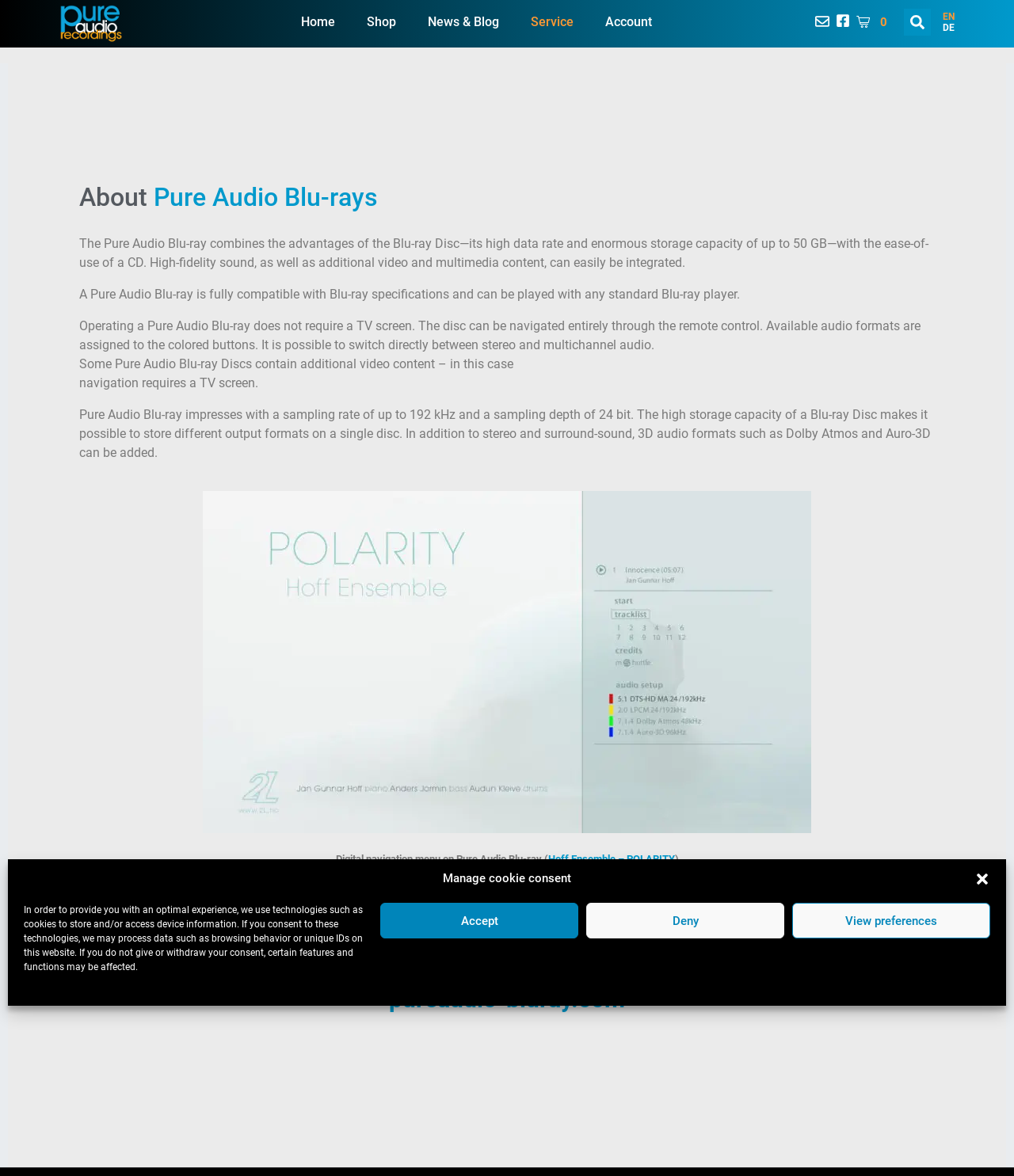Pinpoint the bounding box coordinates of the element you need to click to execute the following instruction: "Go to the 'Home' page". The bounding box should be represented by four float numbers between 0 and 1, in the format [left, top, right, bottom].

[0.281, 0.005, 0.346, 0.032]